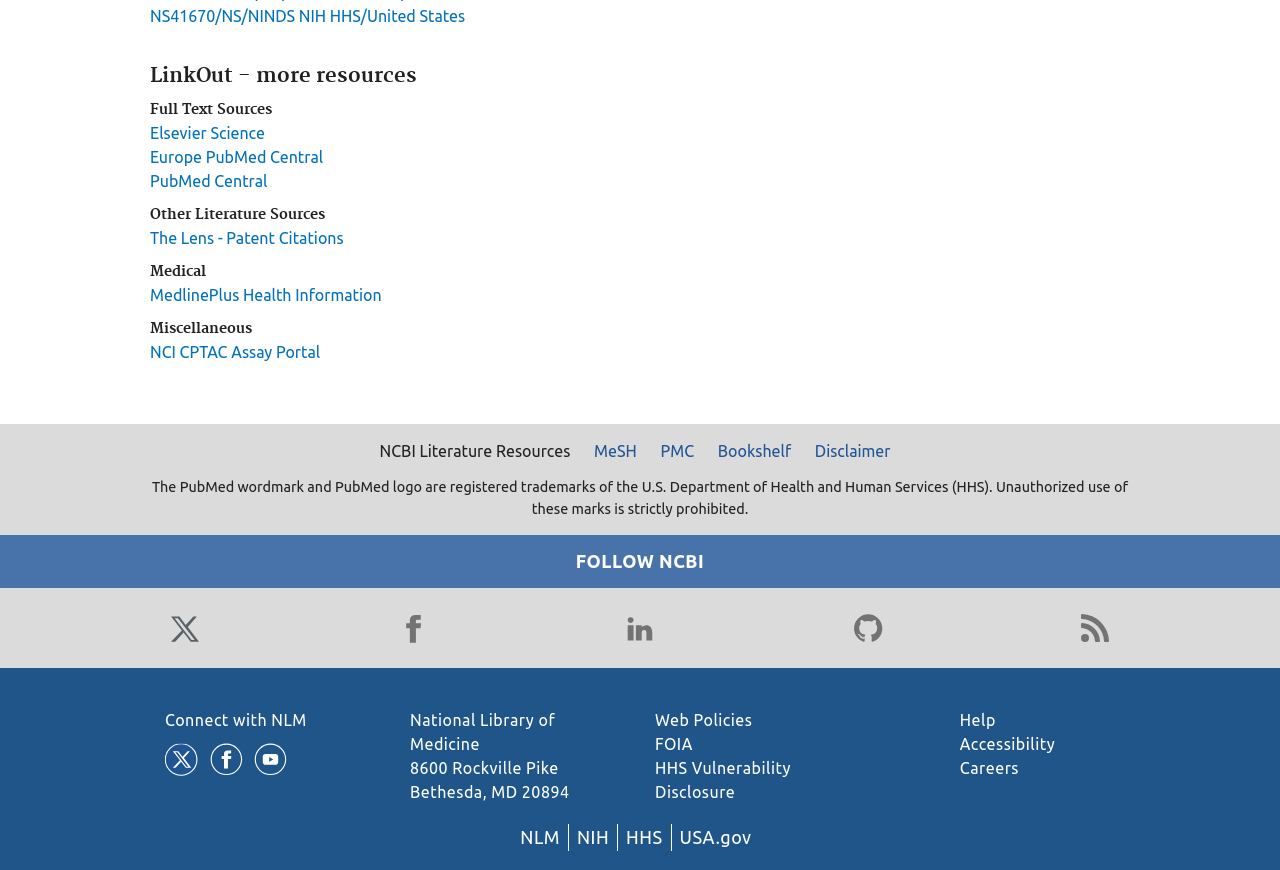What type of information can be found in the 'Medical' section?
Please respond to the question with a detailed and well-explained answer.

The 'Medical' section contains links to health-related resources, such as MedlinePlus Health Information, which provides users with access to reliable and trustworthy health information.